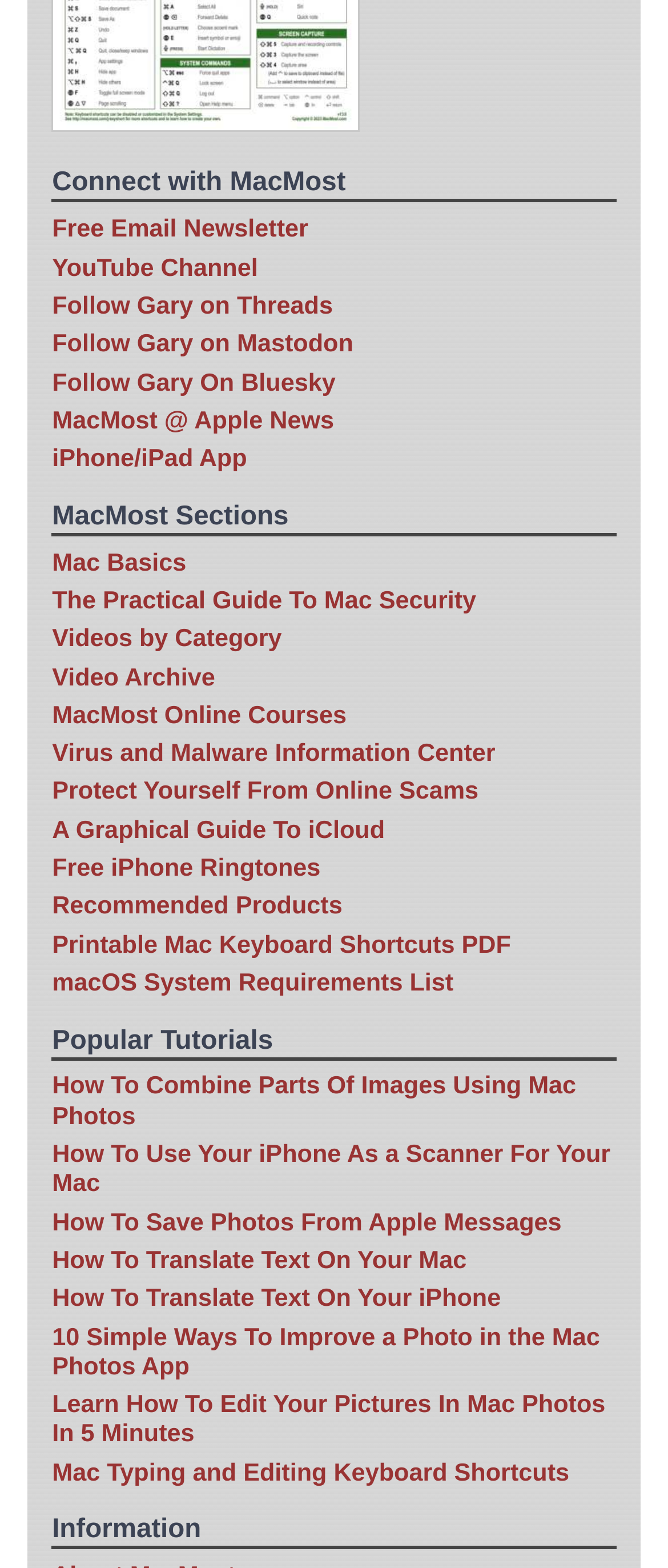Find the bounding box coordinates of the element's region that should be clicked in order to follow the given instruction: "Read How To Combine Parts Of Images Using Mac Photos". The coordinates should consist of four float numbers between 0 and 1, i.e., [left, top, right, bottom].

[0.078, 0.685, 0.862, 0.721]